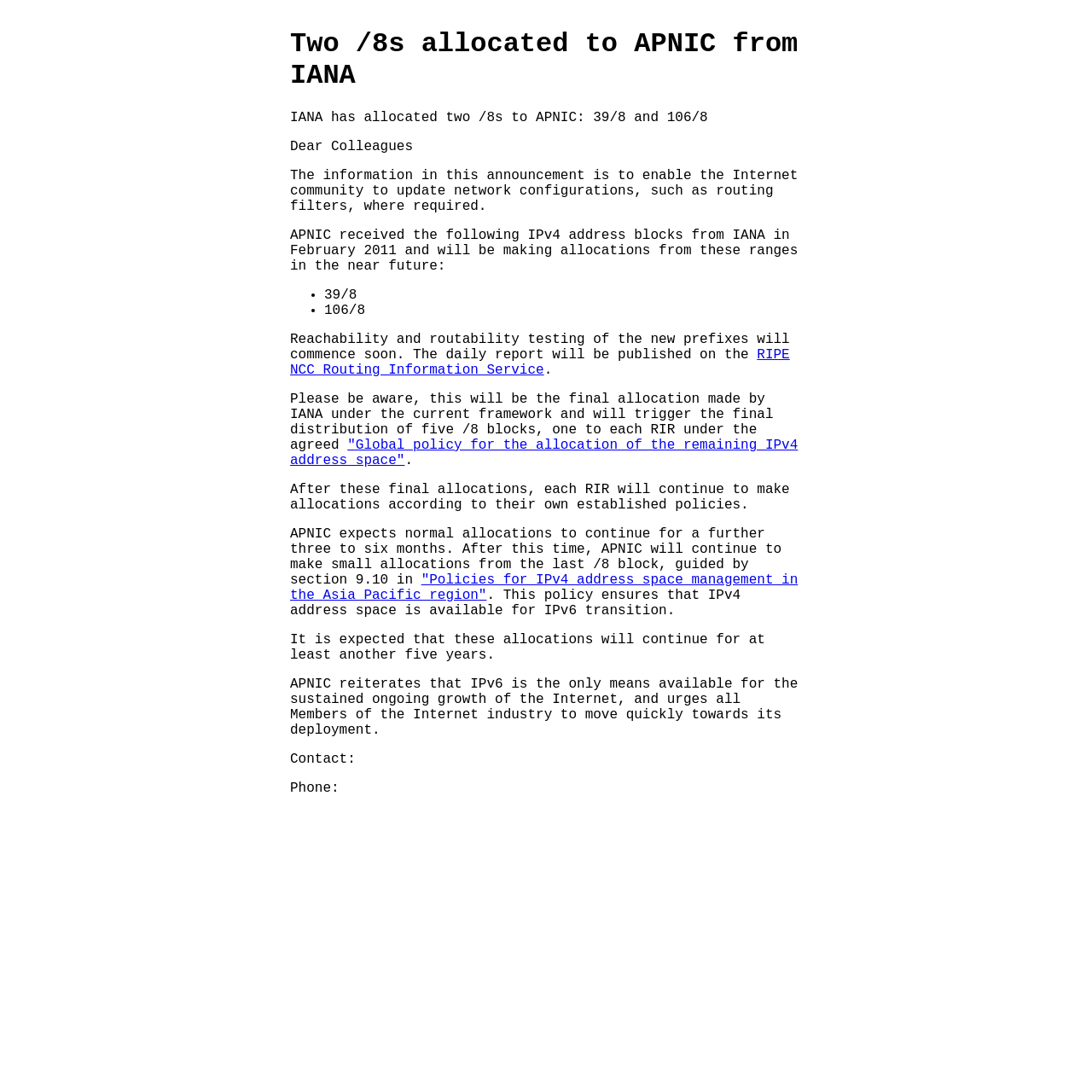Generate a comprehensive description of the contents of the webpage.

The webpage appears to be an archived news article from APNIC, with a focus on the allocation of two /8s to APNIC from IANA. 

At the top of the page, there is a heading that reads "Two /8s allocated to APNIC from IANA". Below this heading, there is a paragraph of text that provides more information about the allocation, including the specific IPv4 address blocks allocated. 

Further down the page, there is a section that begins with the phrase "Dear Colleagues" and provides additional context and details about the allocation, including the impact on network configurations and the timing of future allocations. 

To the right of this section, there is a list with two bullet points, each containing an IPv4 address block (/8). 

Below this list, there is a paragraph that discusses the testing of the new prefixes and provides a link to the RIPE NCC Routing Information Service. 

The page continues with several more paragraphs that provide additional information about the allocation, including the final distribution of five /8 blocks to each RIR, the global policy for the allocation of remaining IPv4 address space, and APNIC's expectations for future allocations. 

Throughout the page, there are several links to external resources, including policies for IPv4 address space management and IPv6 transition. 

At the bottom of the page, there is a section with contact information, including a phone number.